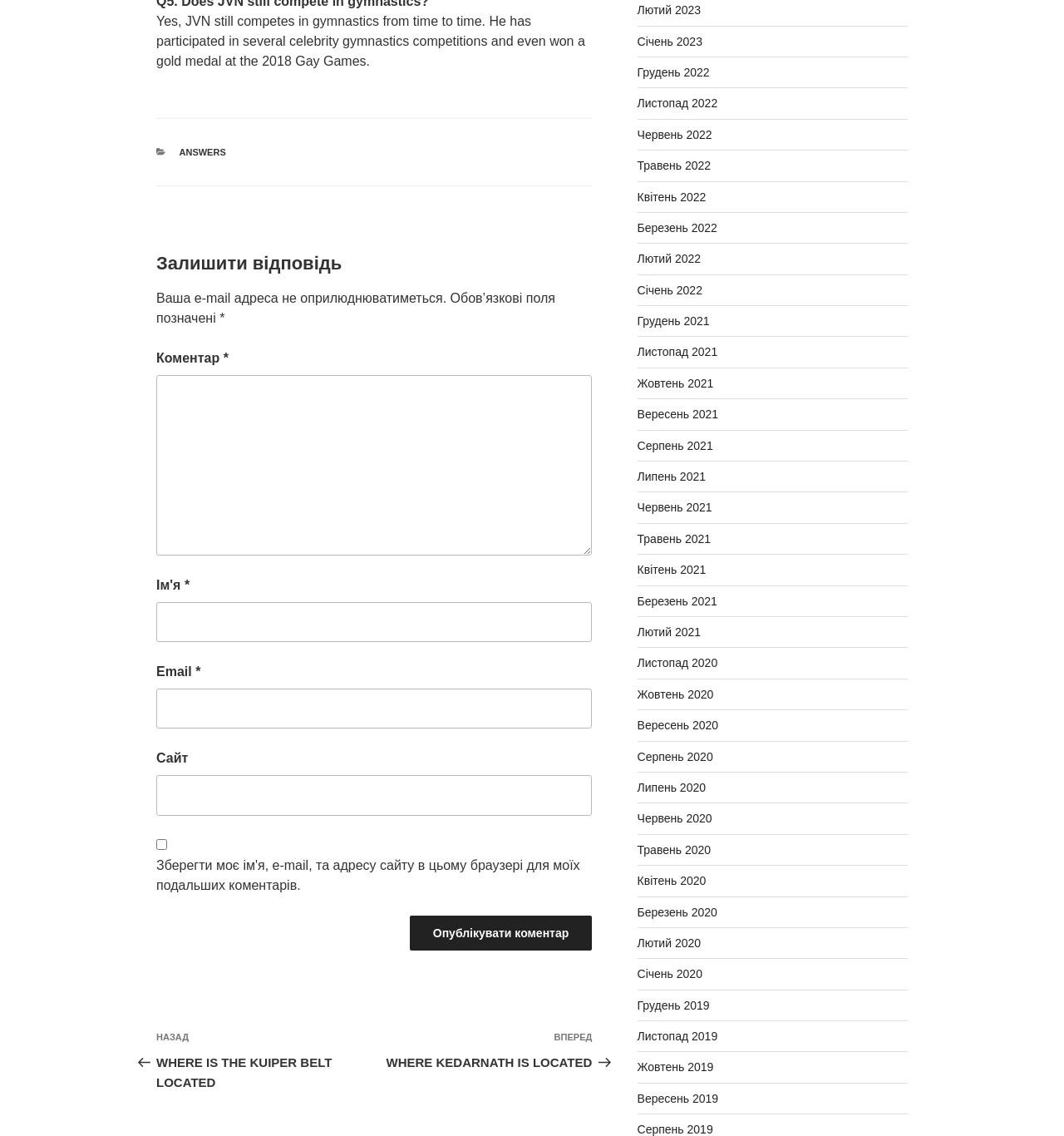What are the links on the right side of the page for?
Carefully examine the image and provide a detailed answer to the question.

The links on the right side of the page are archives of the website's posts, organized by month and year. They allow users to access and view older posts on the website.